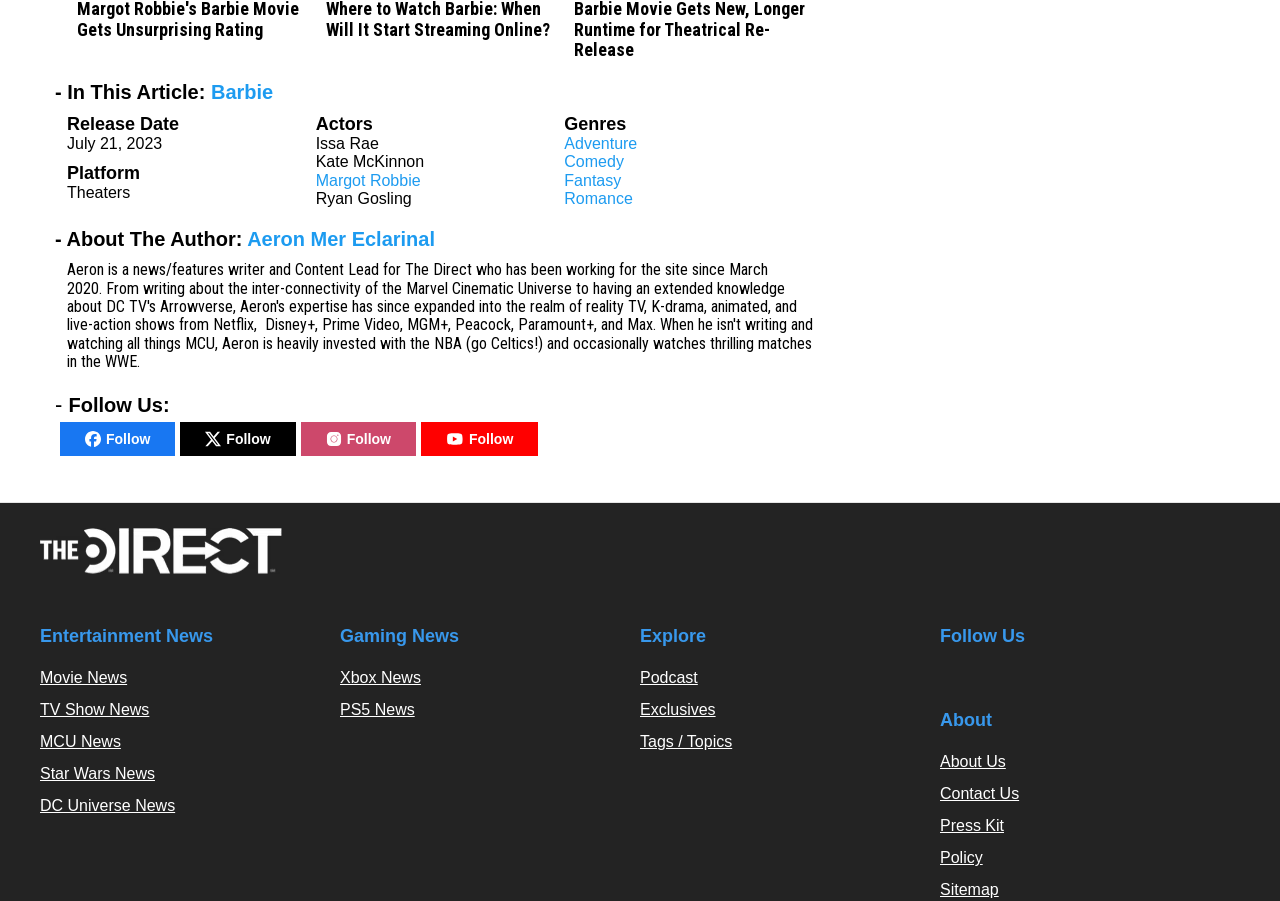Could you find the bounding box coordinates of the clickable area to complete this instruction: "Explore the Podcast section"?

[0.5, 0.743, 0.545, 0.762]